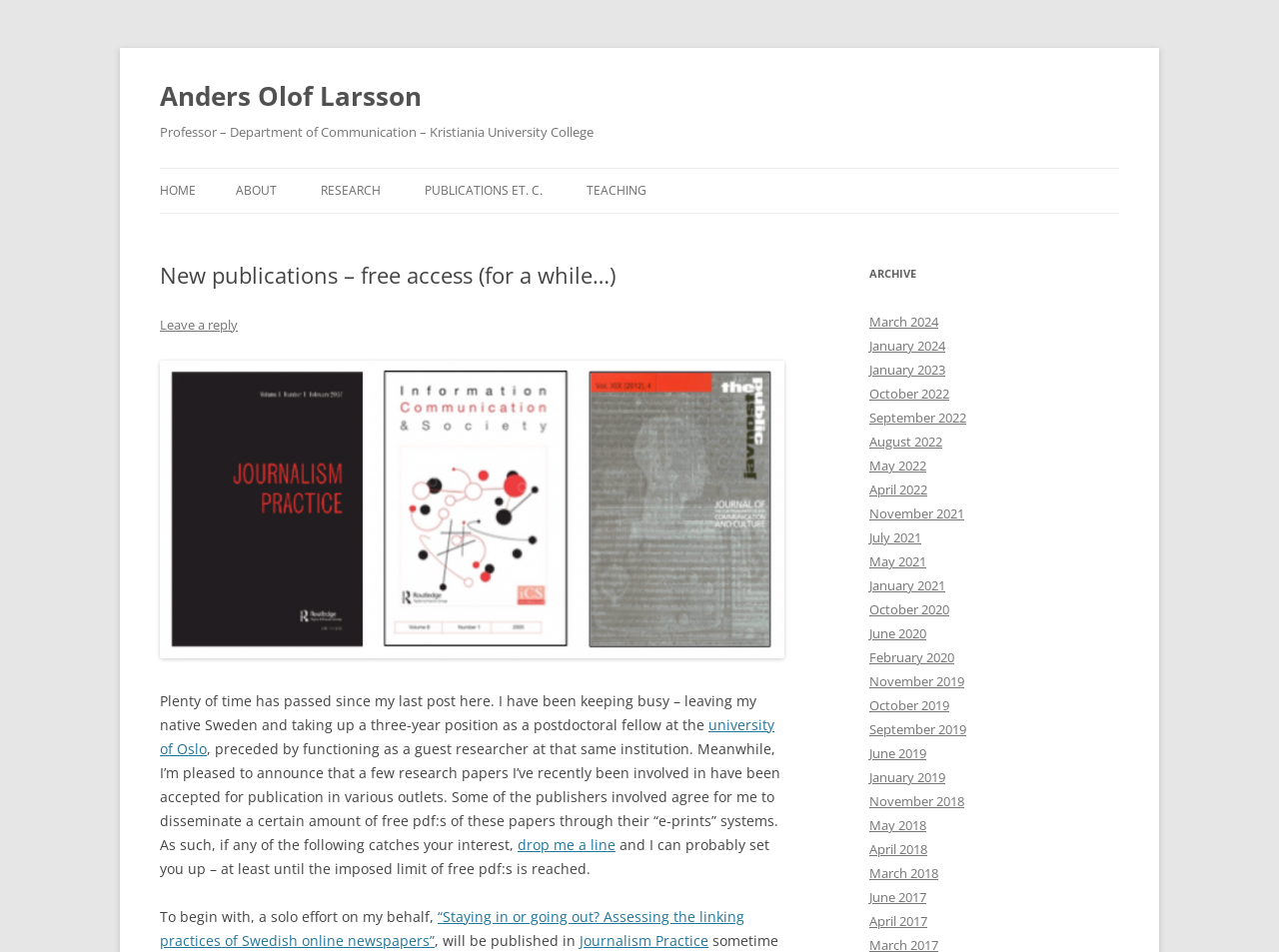Give a one-word or short-phrase answer to the following question: 
How many months are listed in the archive section?

24